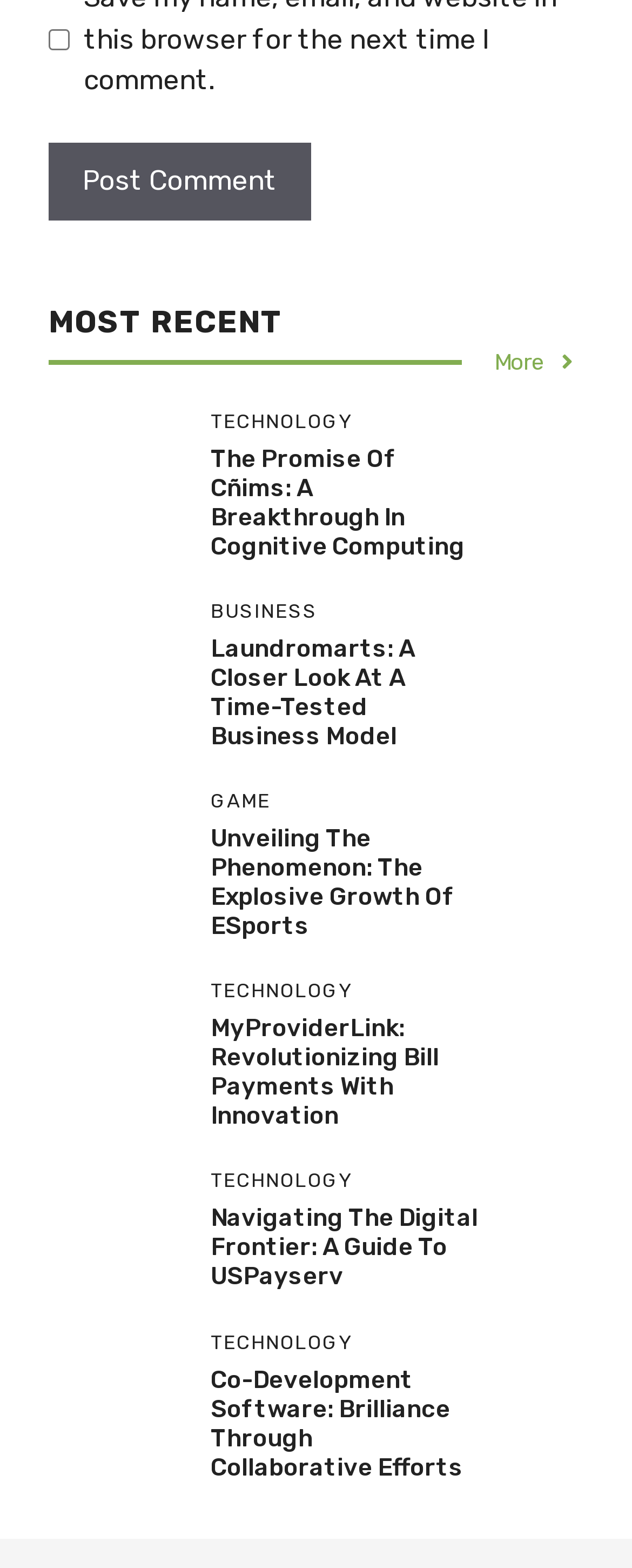How many links are there under the BUSINESS category?
Examine the webpage screenshot and provide an in-depth answer to the question.

I counted the number of link elements under the BUSINESS category, which are 2 in total. They are 'Laundromarts: A Closer Look At A Time-Tested Business Model' and the image link 'laundromarts'.